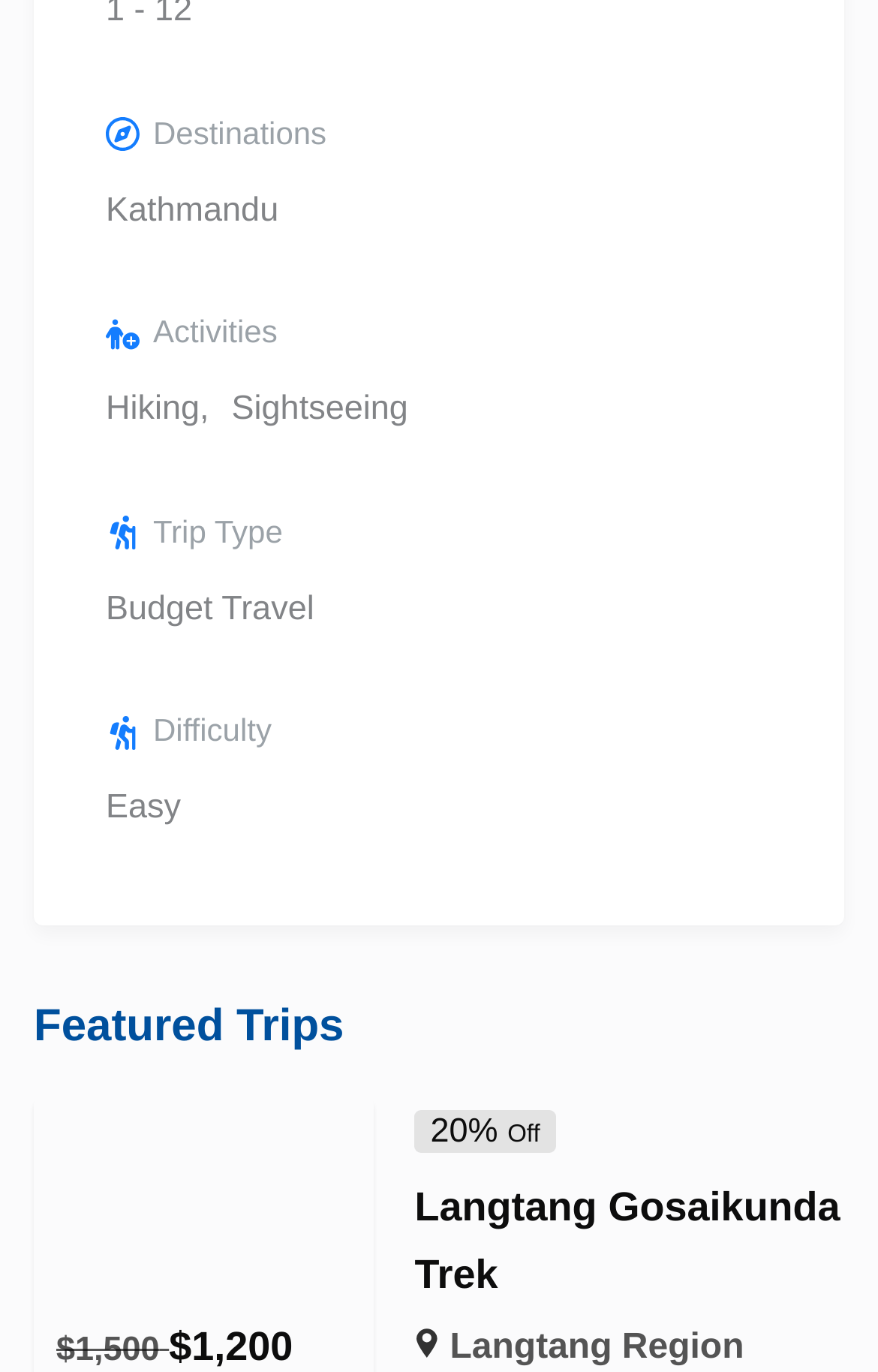Please specify the bounding box coordinates of the clickable region to carry out the following instruction: "Click on Kathmandu". The coordinates should be four float numbers between 0 and 1, in the format [left, top, right, bottom].

[0.121, 0.136, 0.317, 0.172]